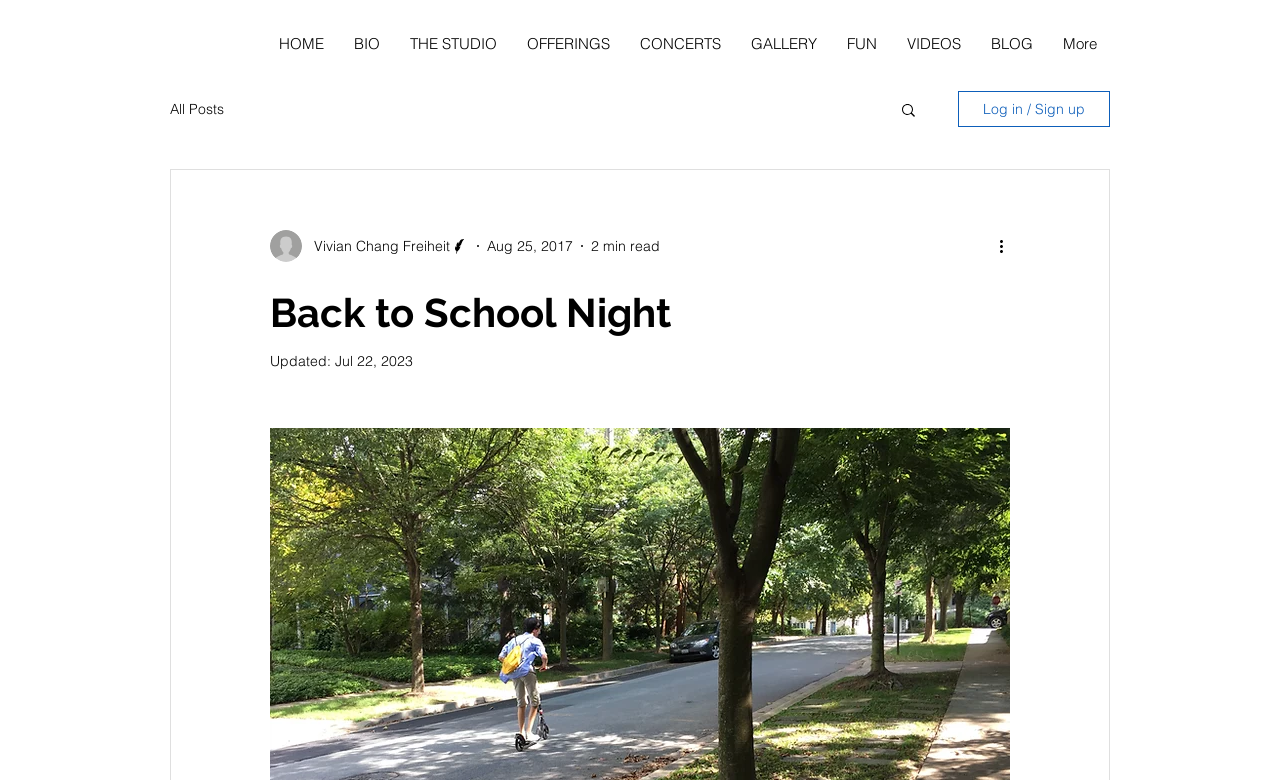Pinpoint the bounding box coordinates of the element to be clicked to execute the instruction: "Click the 'SEND' button".

None